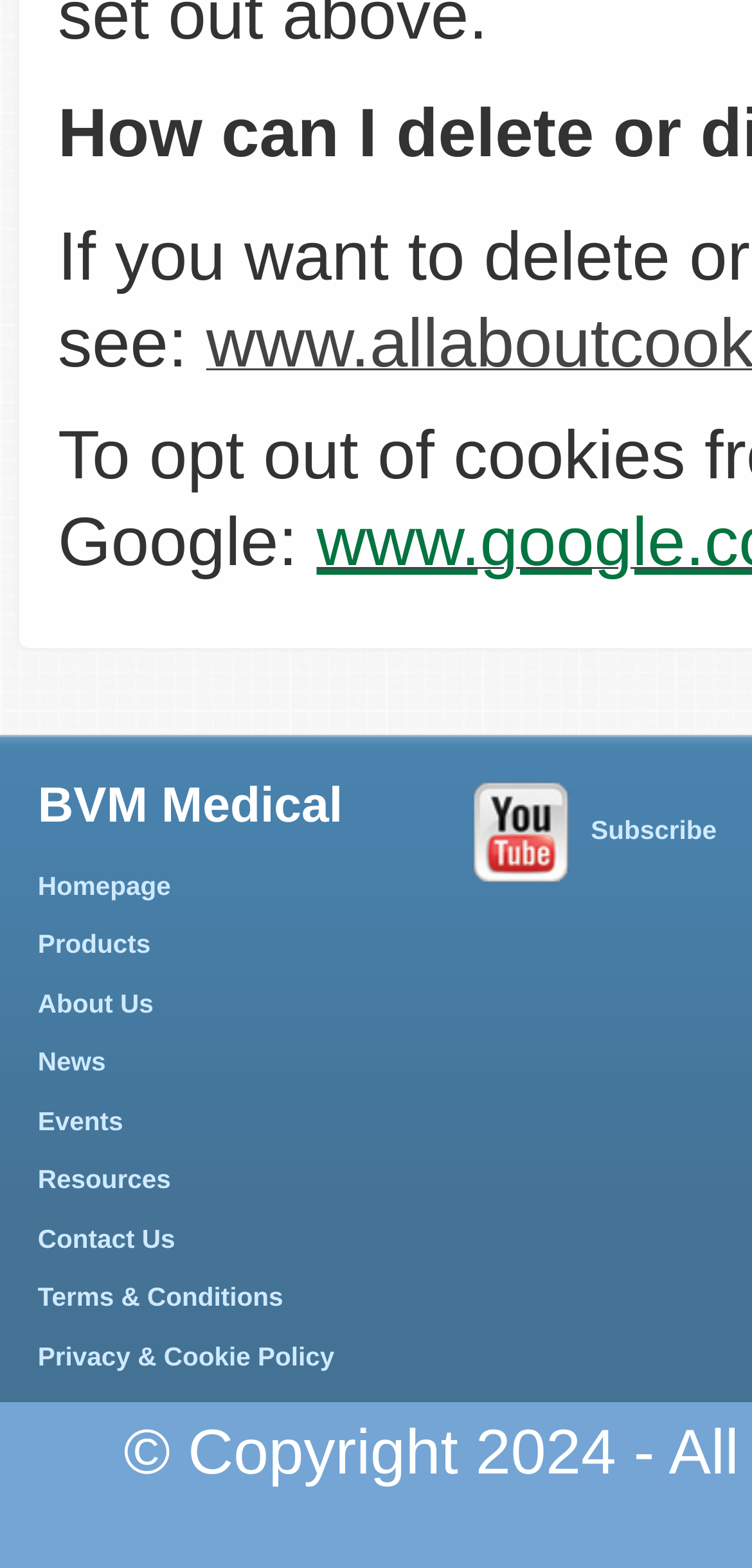How many main navigation links are there?
Kindly give a detailed and elaborate answer to the question.

The main navigation links are 'Homepage', 'Products', 'About Us', 'News', 'Events', 'Resources', 'Contact Us', and 'Terms & Conditions', which are located on the left side of the webpage.